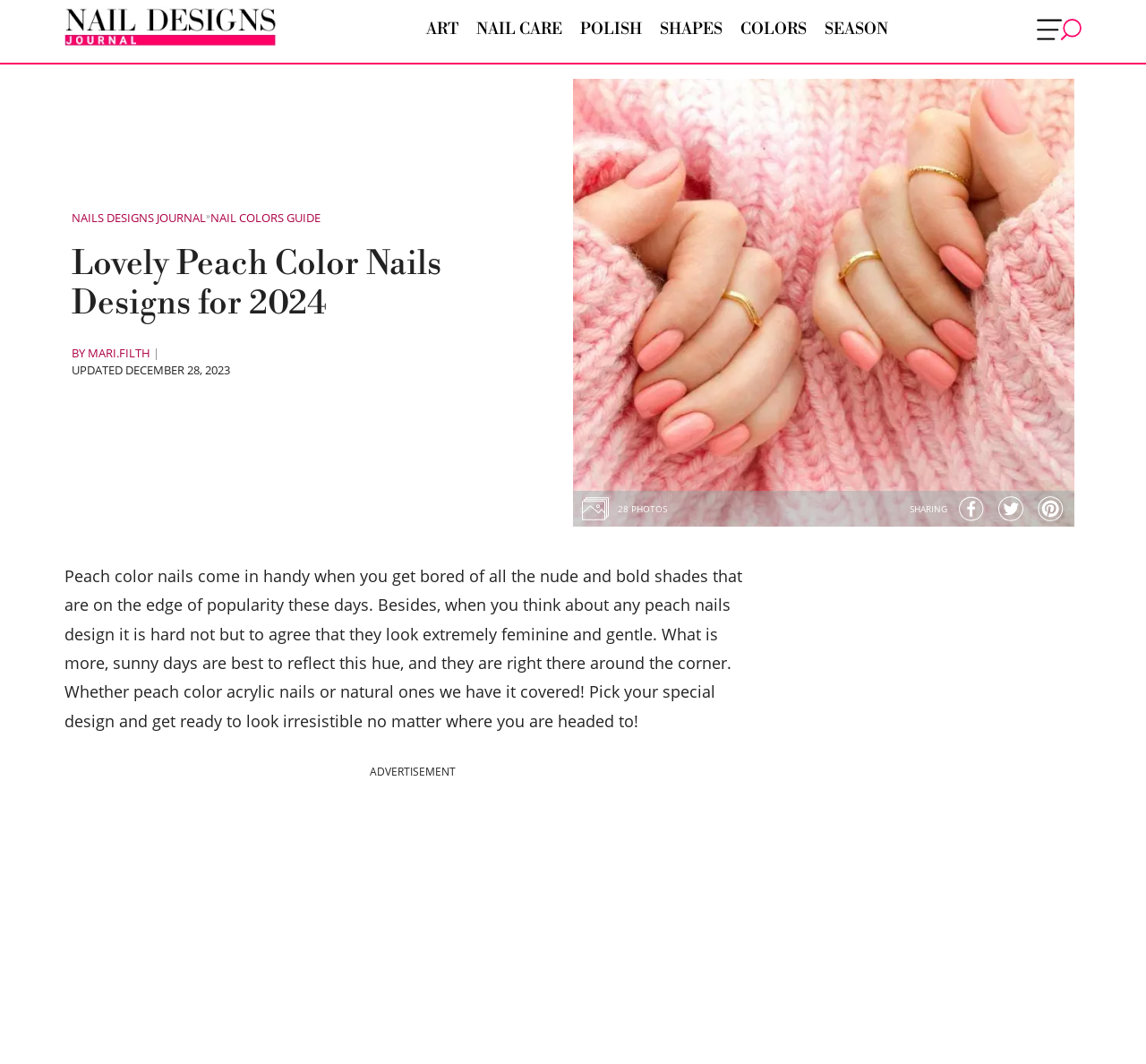Please indicate the bounding box coordinates of the element's region to be clicked to achieve the instruction: "Explore NAIL COLORS GUIDE". Provide the coordinates as four float numbers between 0 and 1, i.e., [left, top, right, bottom].

[0.184, 0.197, 0.28, 0.212]